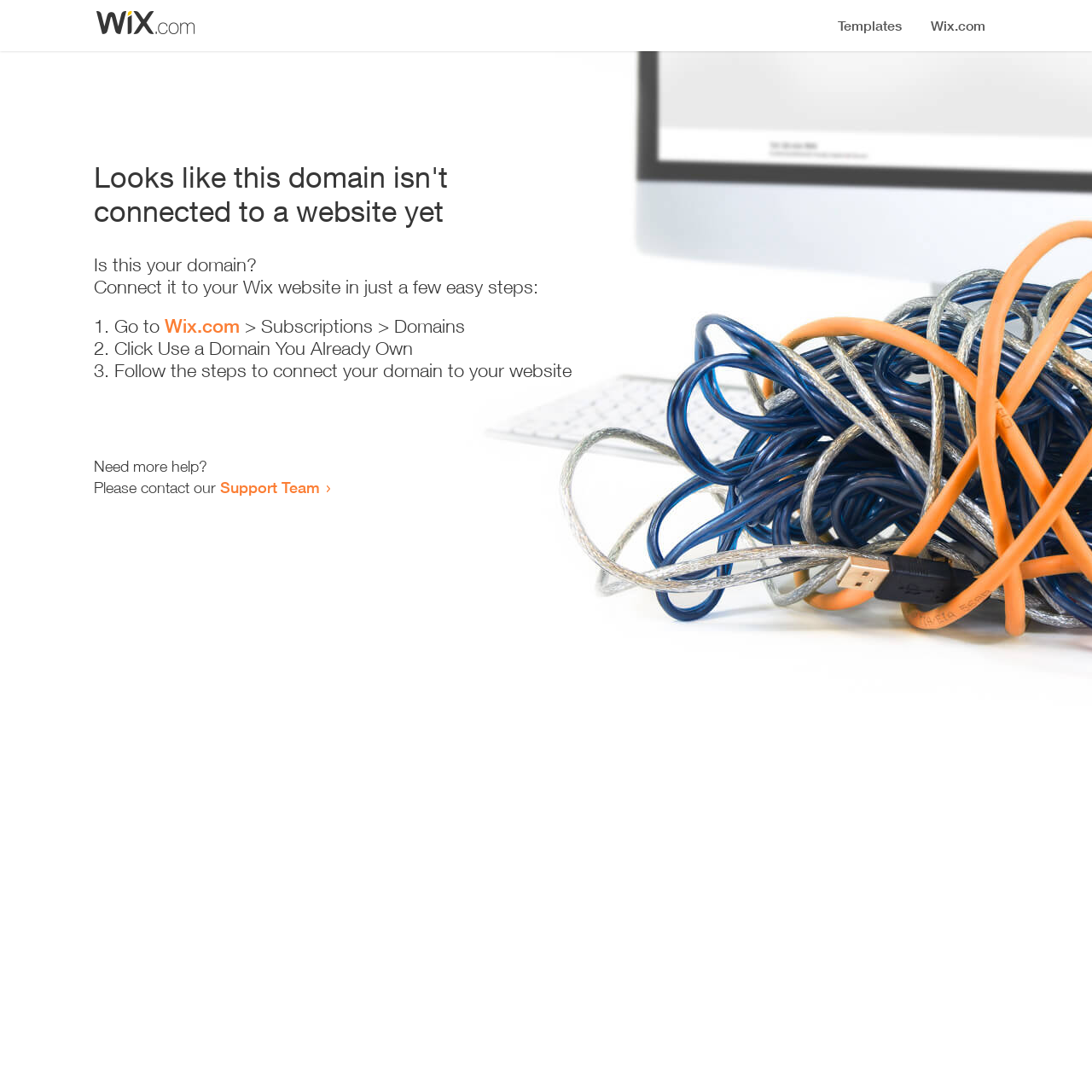What is the user trying to do with their domain?
Kindly offer a detailed explanation using the data available in the image.

The webpage provides a message 'Connect it to your Wix website in just a few easy steps:', indicating that the user is trying to connect their domain to their Wix website.